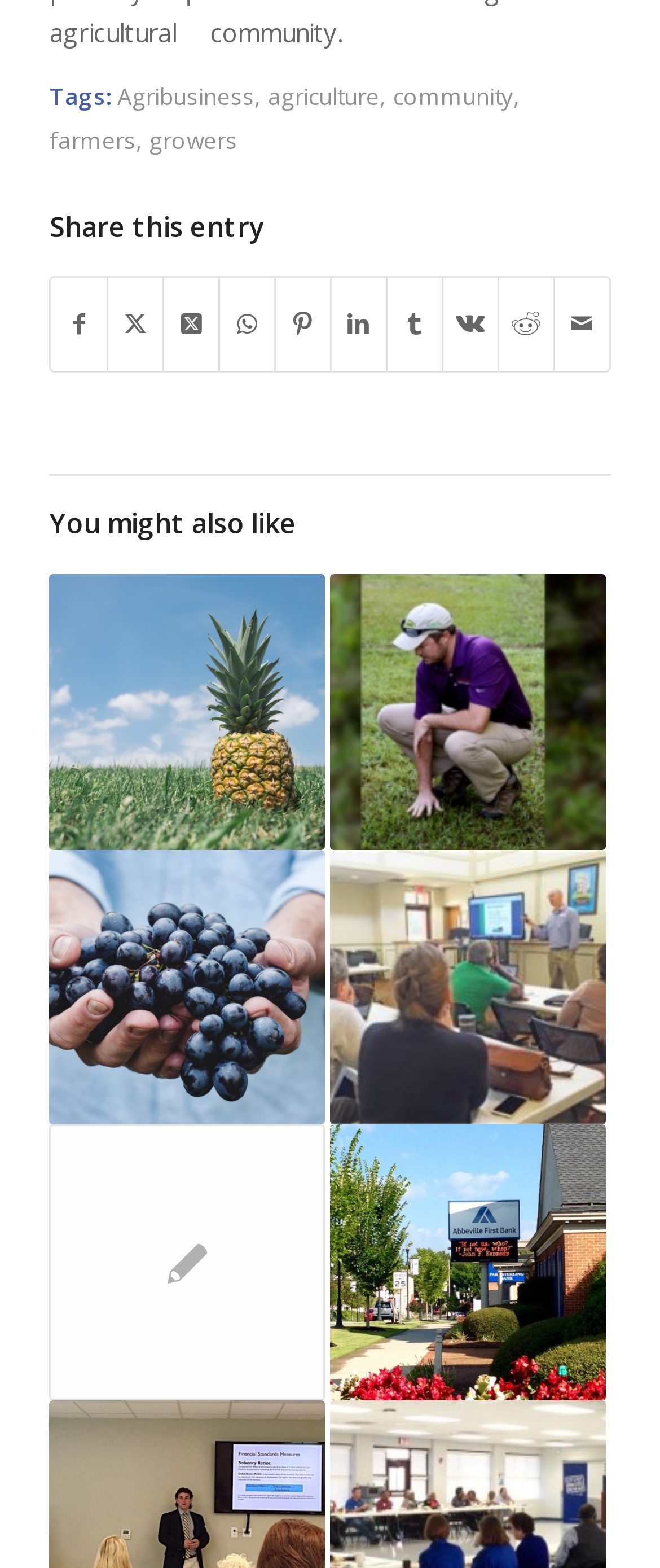How many social media platforms can you share this entry on?
Using the image as a reference, deliver a detailed and thorough answer to the question.

The webpage provides options to share this entry on 9 social media platforms, namely Facebook, Twitter, Twitter again, WhatsApp, Pinterest, LinkedIn, Tumblr, Vk, and Reddit, as well as an option to share by mail.